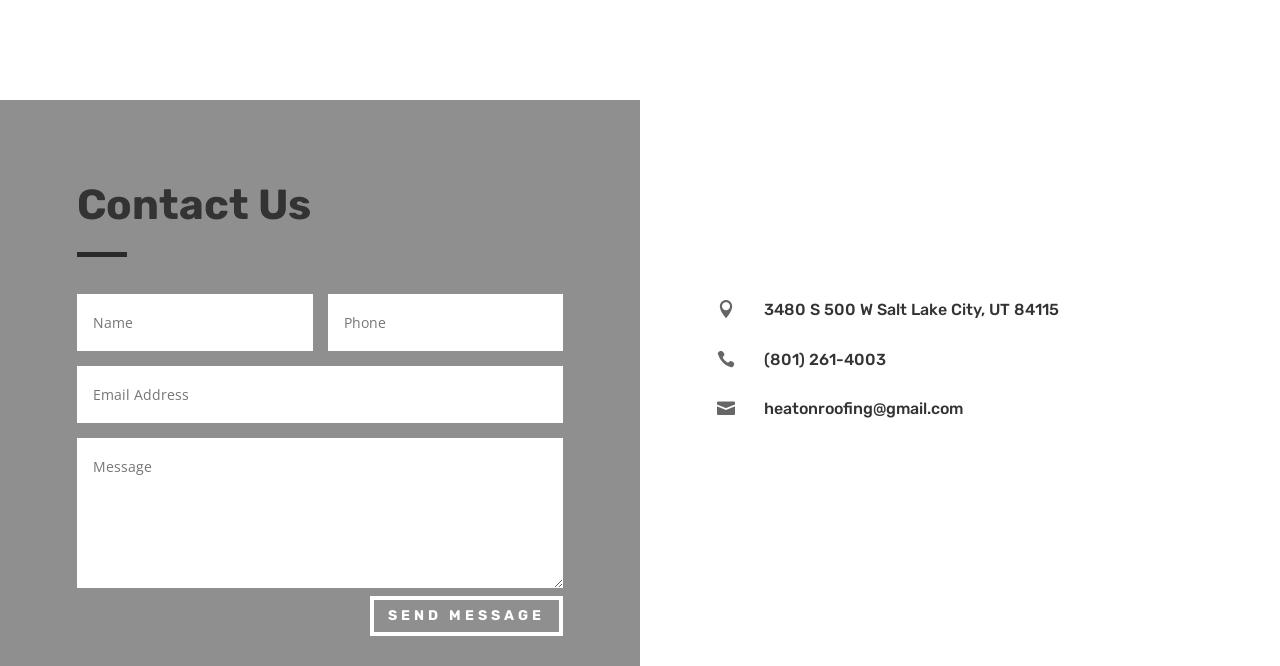Please find the bounding box coordinates of the section that needs to be clicked to achieve this instruction: "Enter your email".

[0.256, 0.441, 0.44, 0.527]